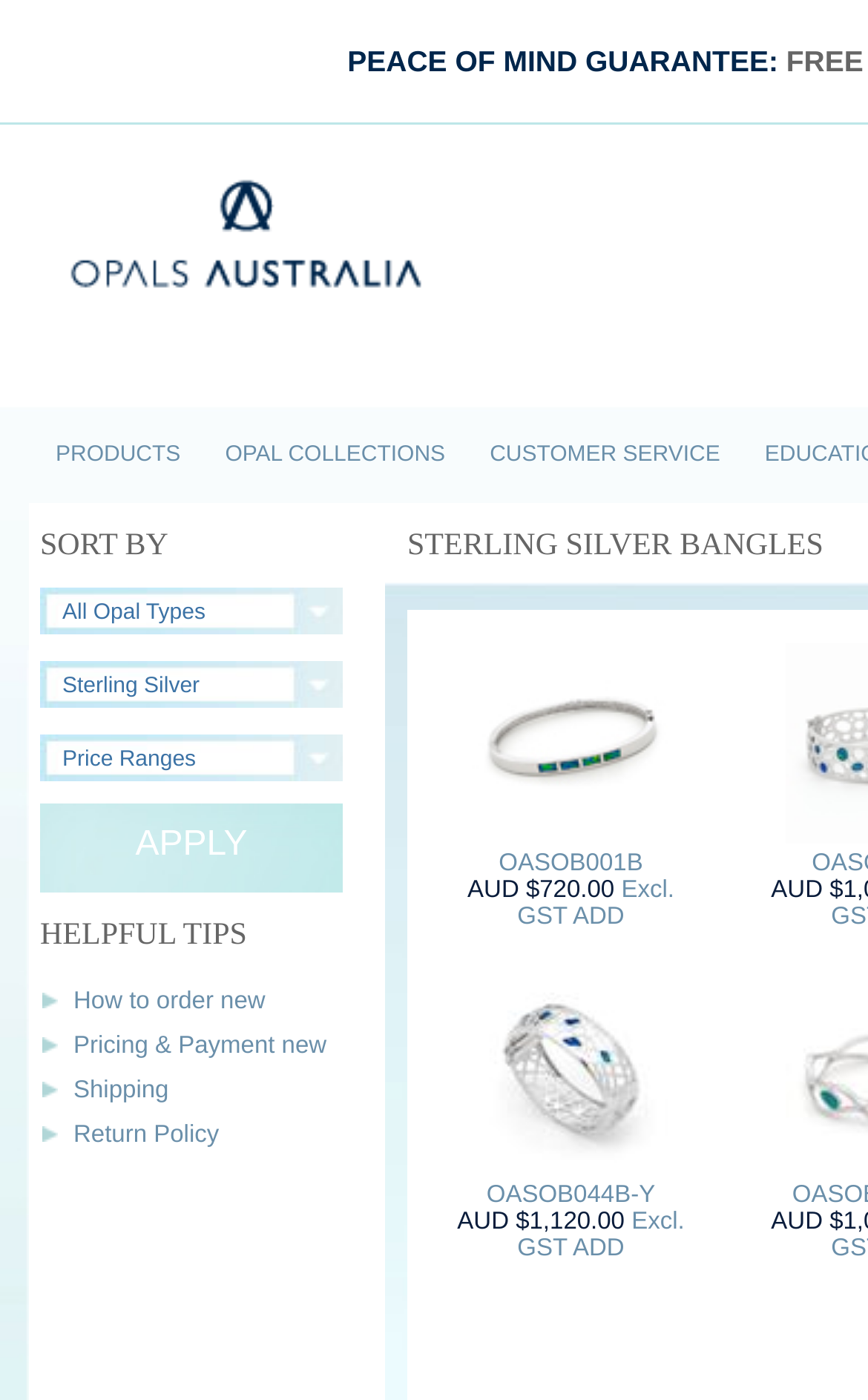What is the purpose of the 'APPLY' button?
Answer with a single word or short phrase according to what you see in the image.

To apply filters